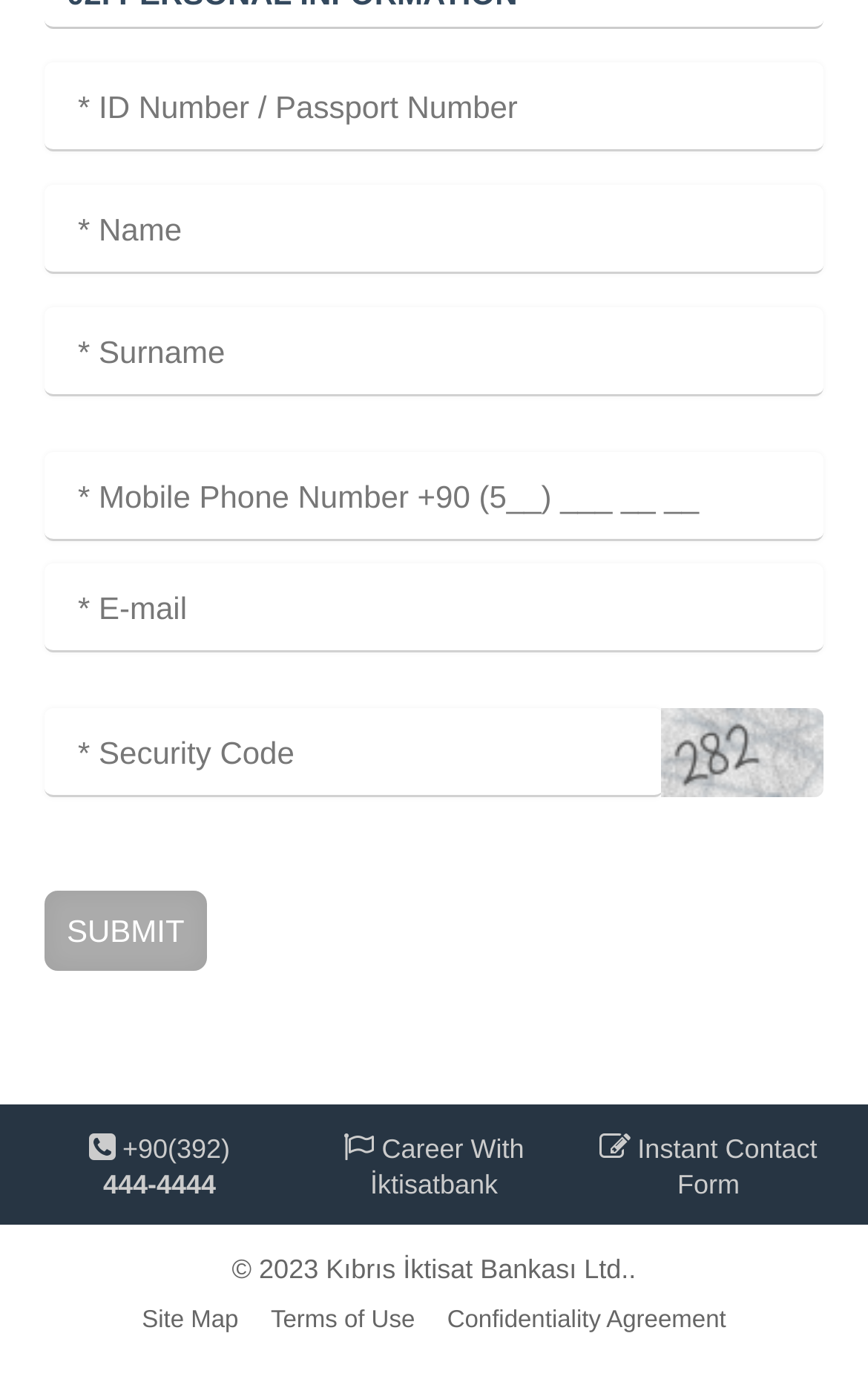Please identify the bounding box coordinates of the area I need to click to accomplish the following instruction: "Input mobile phone number".

[0.051, 0.326, 0.949, 0.39]